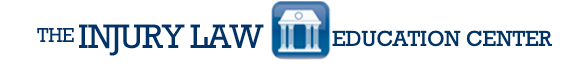Give a comprehensive caption that covers the entire image content.

The image features the logo of "The Injury Law Education Center," prominently displayed in a clean and professional style. The logo consists of the text "THE INJURY LAW" in bold capital letters, emphasizing its focus on legal guidance related to personal injury situations. Below, "EDUCATION CENTER" is presented in a lighter font, suggesting a commitment to educating the public about legal rights and resources available for injured victims. To the left of the text is an icon depicting a classical building, symbolizing stability and trust, which reinforces the center's mission to provide reliable legal education and assistance. Overall, the logo conveys a sense of professionalism and support for individuals seeking information about their legal options in injury cases.